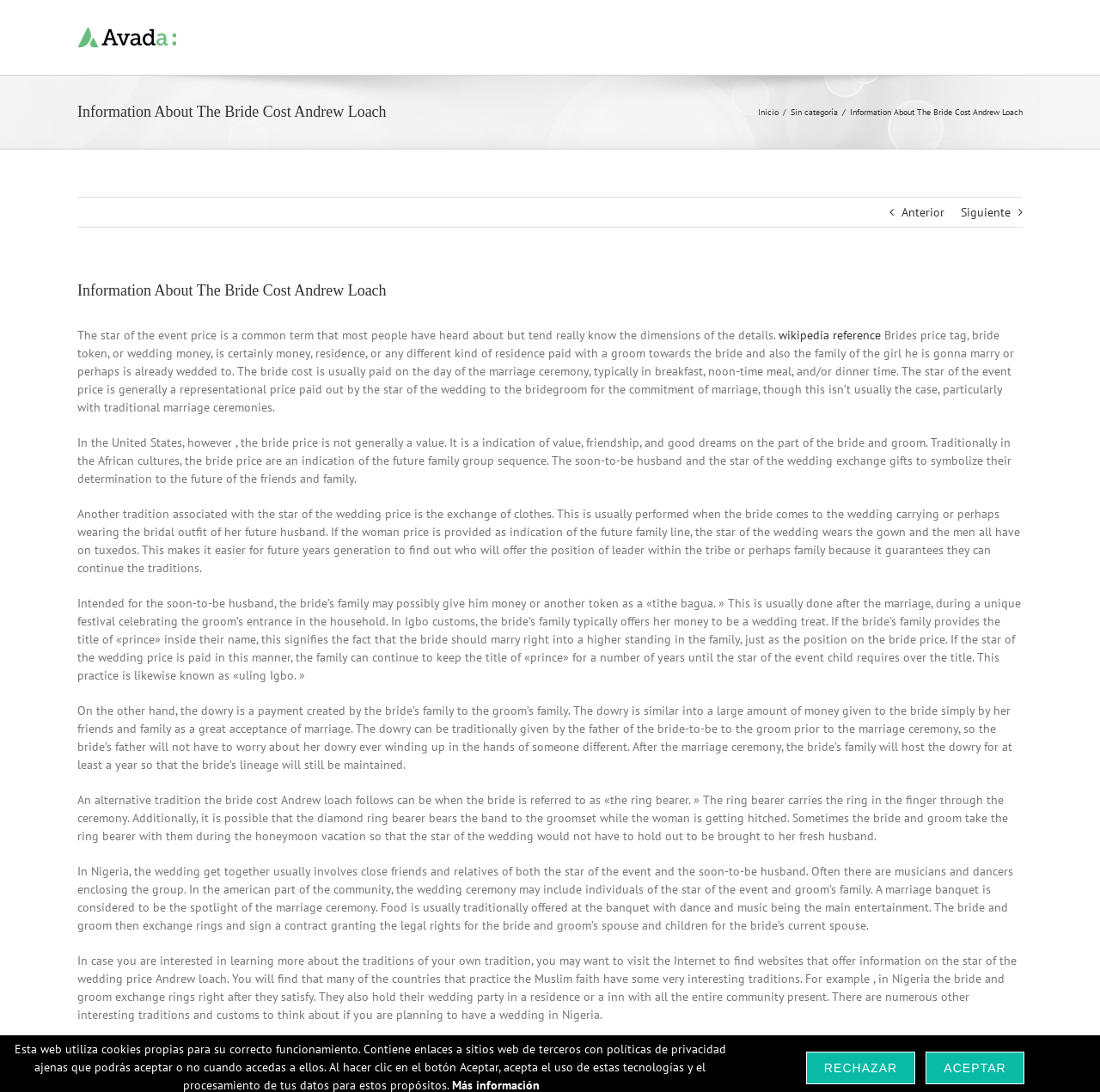Give a succinct answer to this question in a single word or phrase: 
What is the date of the article?

noviembre 22nd, 2020